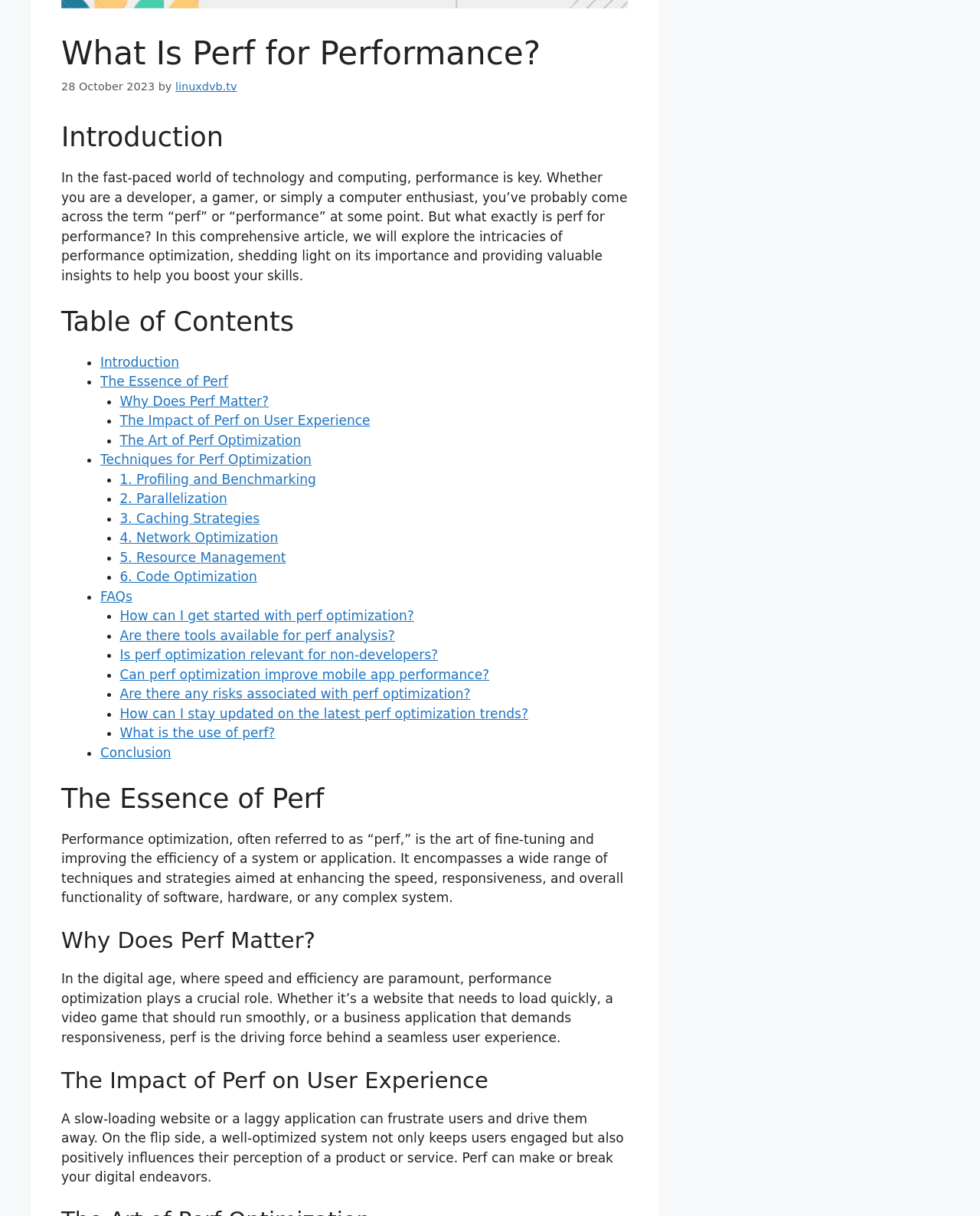Can you find the bounding box coordinates for the UI element given this description: "6. Code Optimization"? Provide the coordinates as four float numbers between 0 and 1: [left, top, right, bottom].

[0.122, 0.468, 0.262, 0.481]